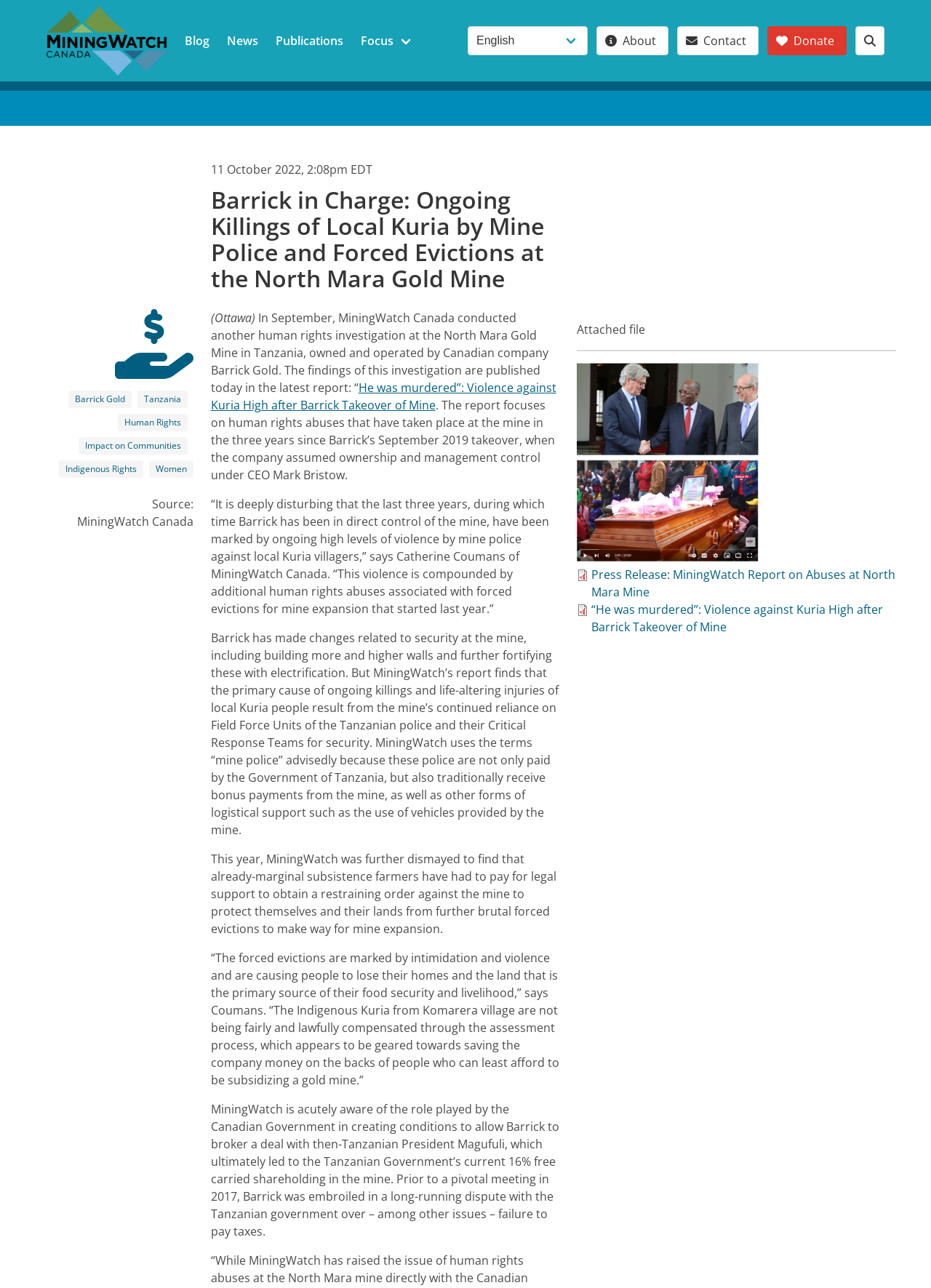What is the role of the Canadian Government in the context of the webpage?
Provide a detailed and extensive answer to the question.

According to the webpage, the Canadian Government played a role in creating conditions that allowed Barrick to broker a deal with the Tanzanian Government, which ultimately led to the Tanzanian Government's 16% free carried shareholding in the mine. This suggests that the Canadian Government's actions or policies contributed to the situation at the North Mara Gold Mine.